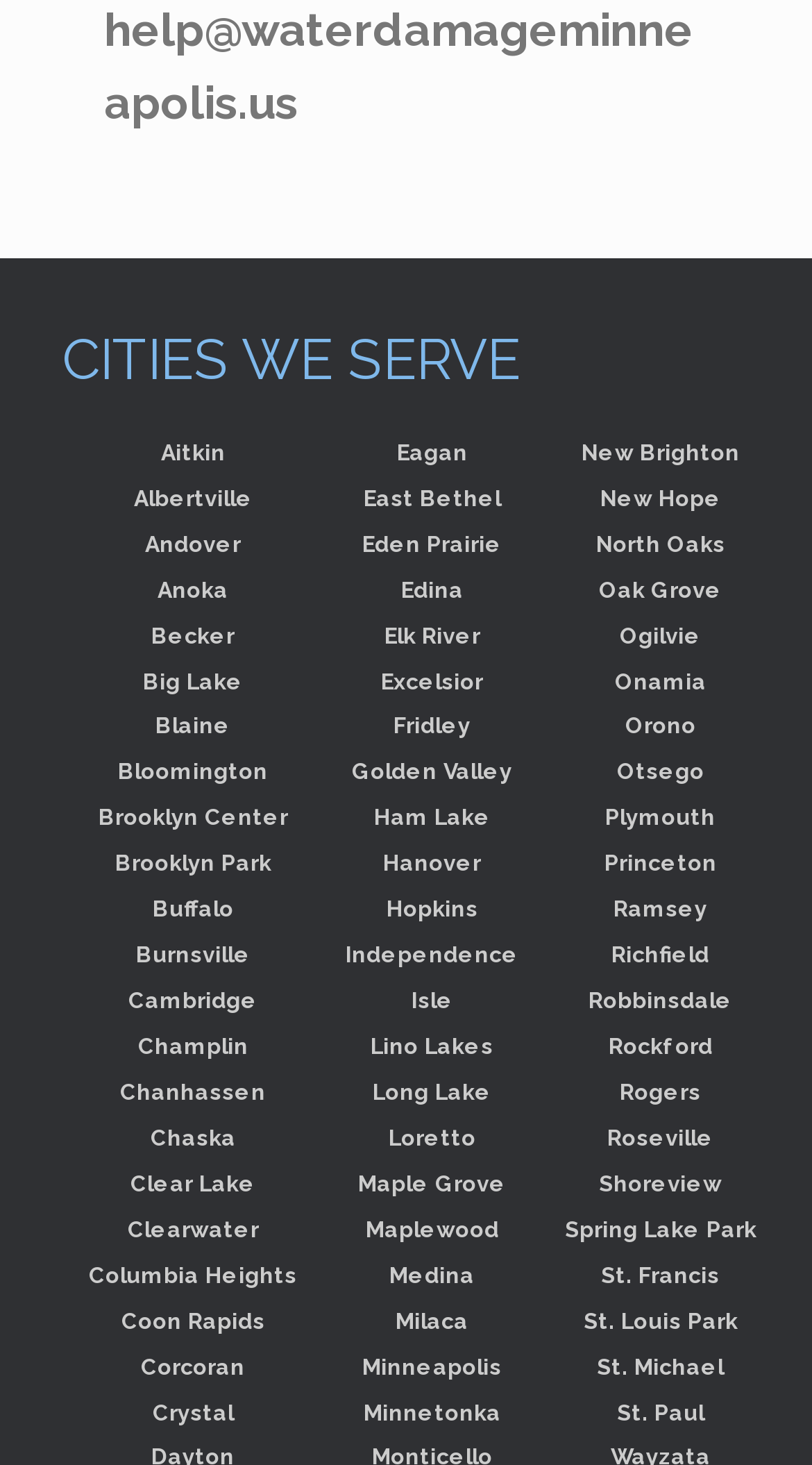Answer succinctly with a single word or phrase:
Are the cities listed in alphabetical order?

Yes